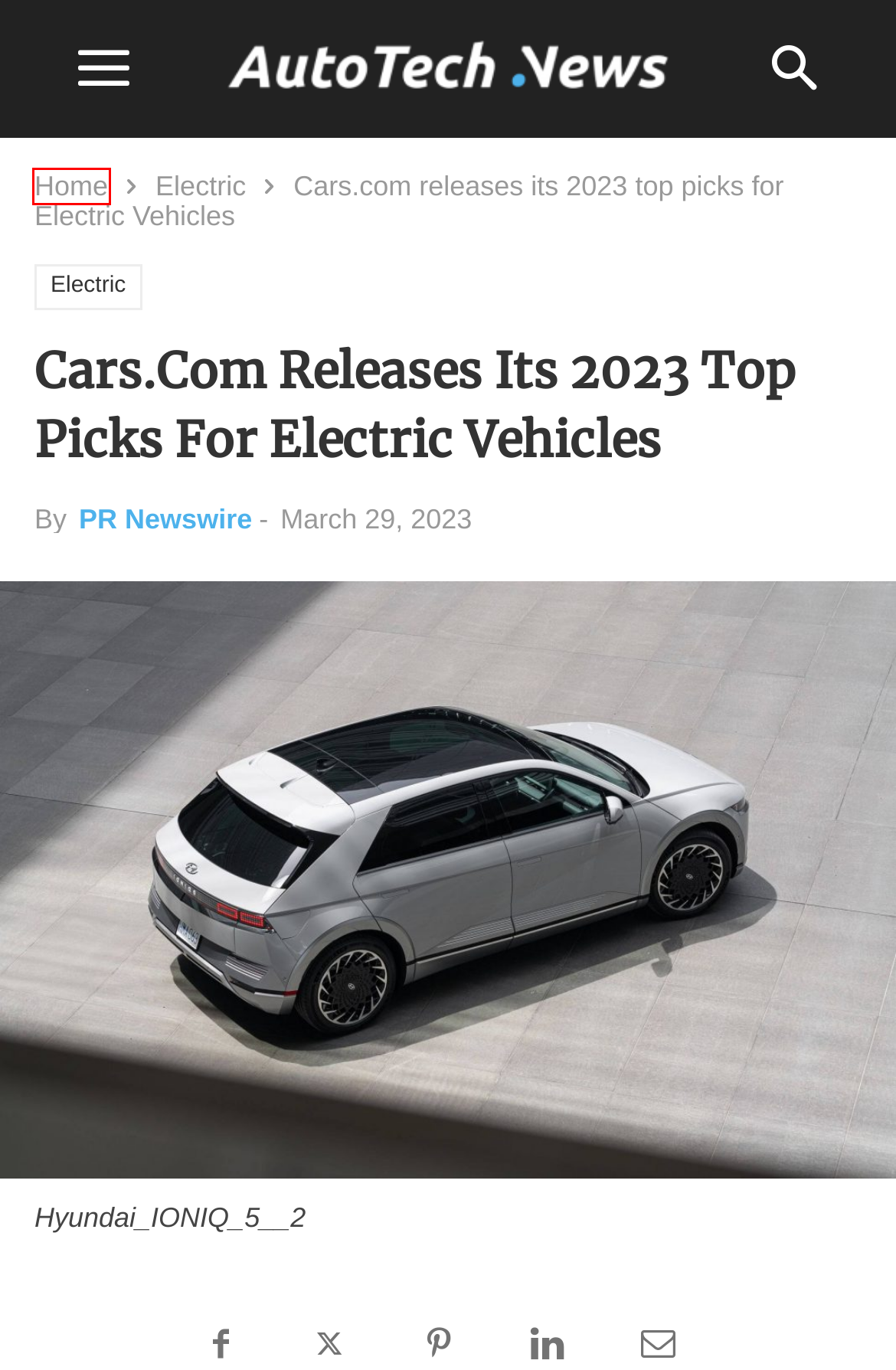Given a screenshot of a webpage with a red bounding box around a UI element, please identify the most appropriate webpage description that matches the new webpage after you click on the element. Here are the candidates:
A. Hyundai - AutoTech News
B. EV market - AutoTech News
C. PR Newswire: press release distribution, targeting, monitoring and marketing
D. PR Newswire - AutoTech News
E. AutoTech News - Automotive Technology News
F. PR Newswire: RSS News Feeds
G. Kia - AutoTech News
H. Electric - AutoTech News

E